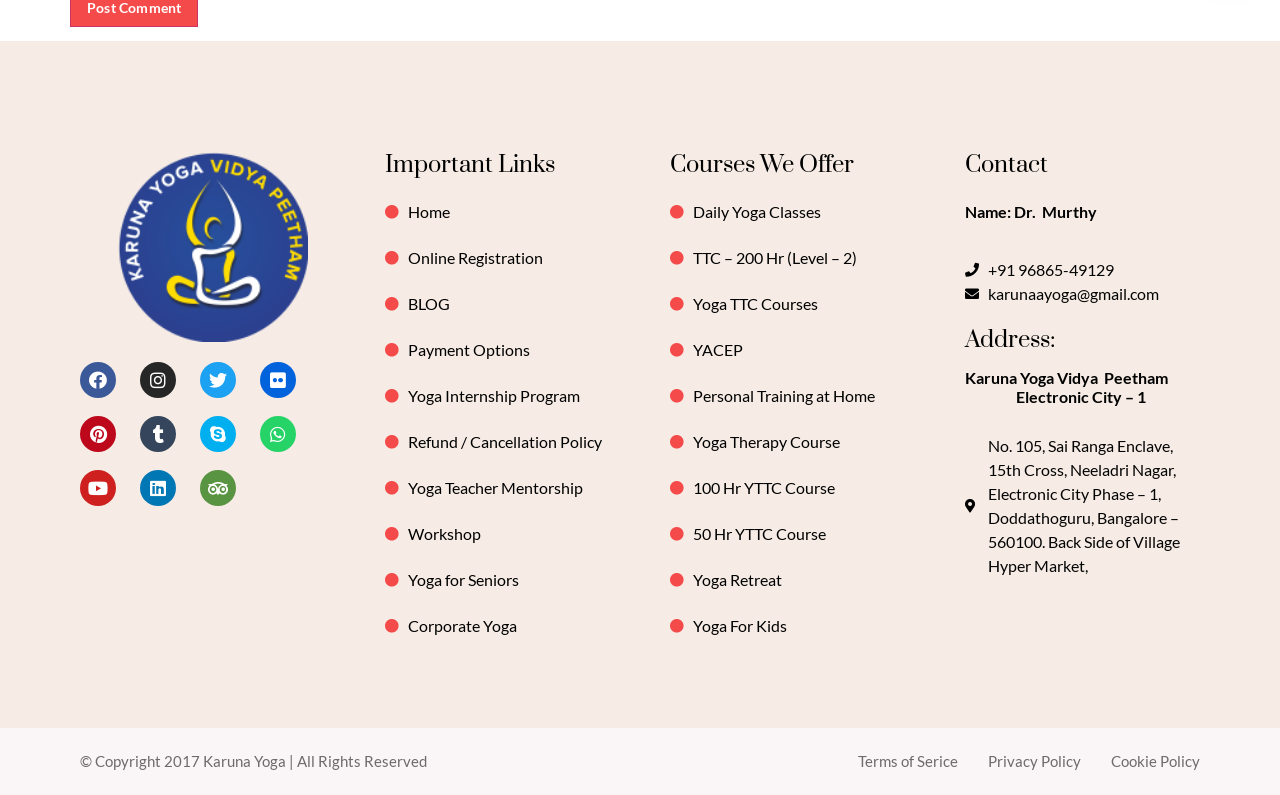Please locate the bounding box coordinates of the region I need to click to follow this instruction: "Learn about Yoga Teacher Mentorship".

[0.301, 0.598, 0.492, 0.629]